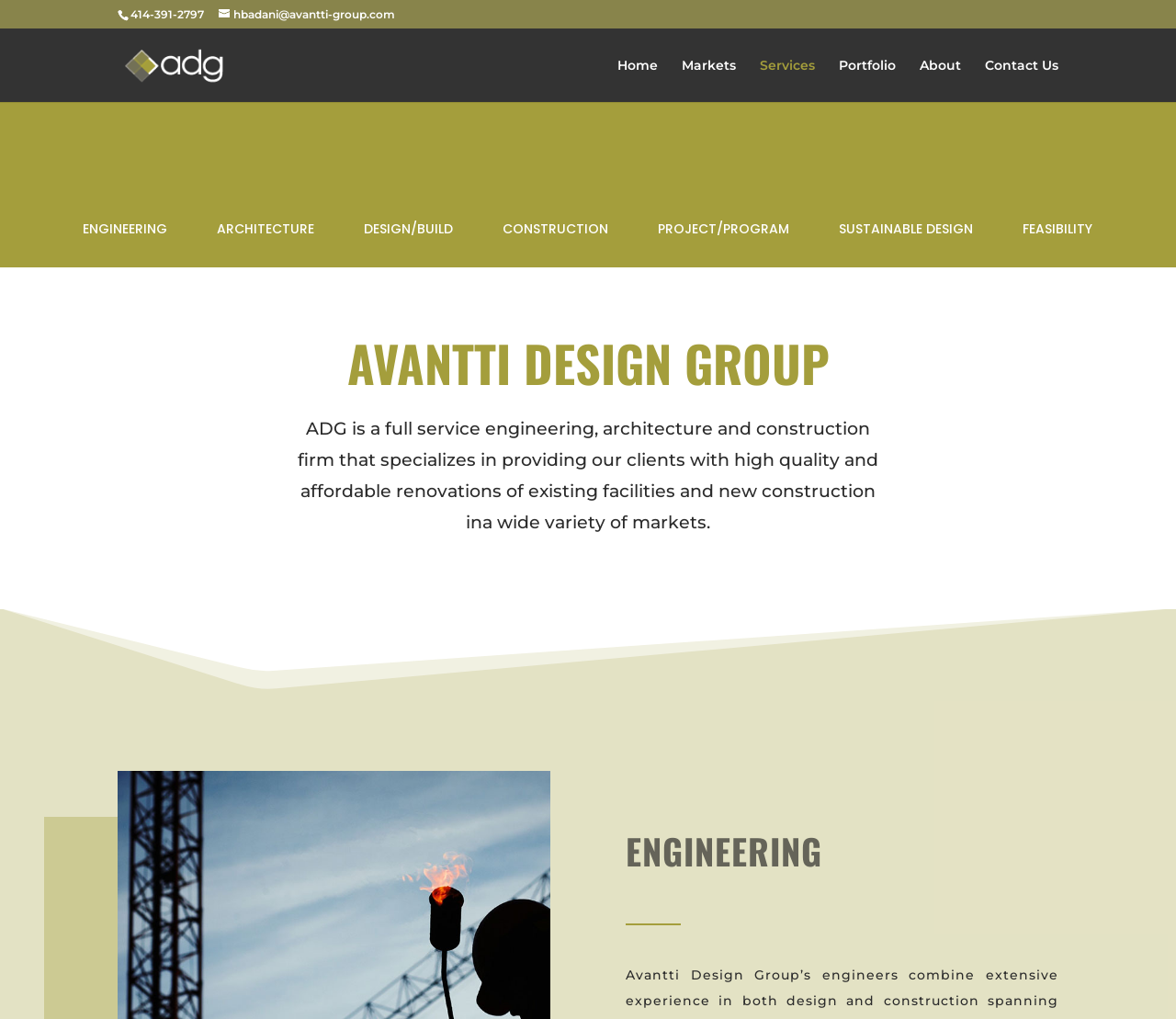What is the phone number of Avantti Design Group?
Using the image as a reference, answer the question with a short word or phrase.

414-391-2797